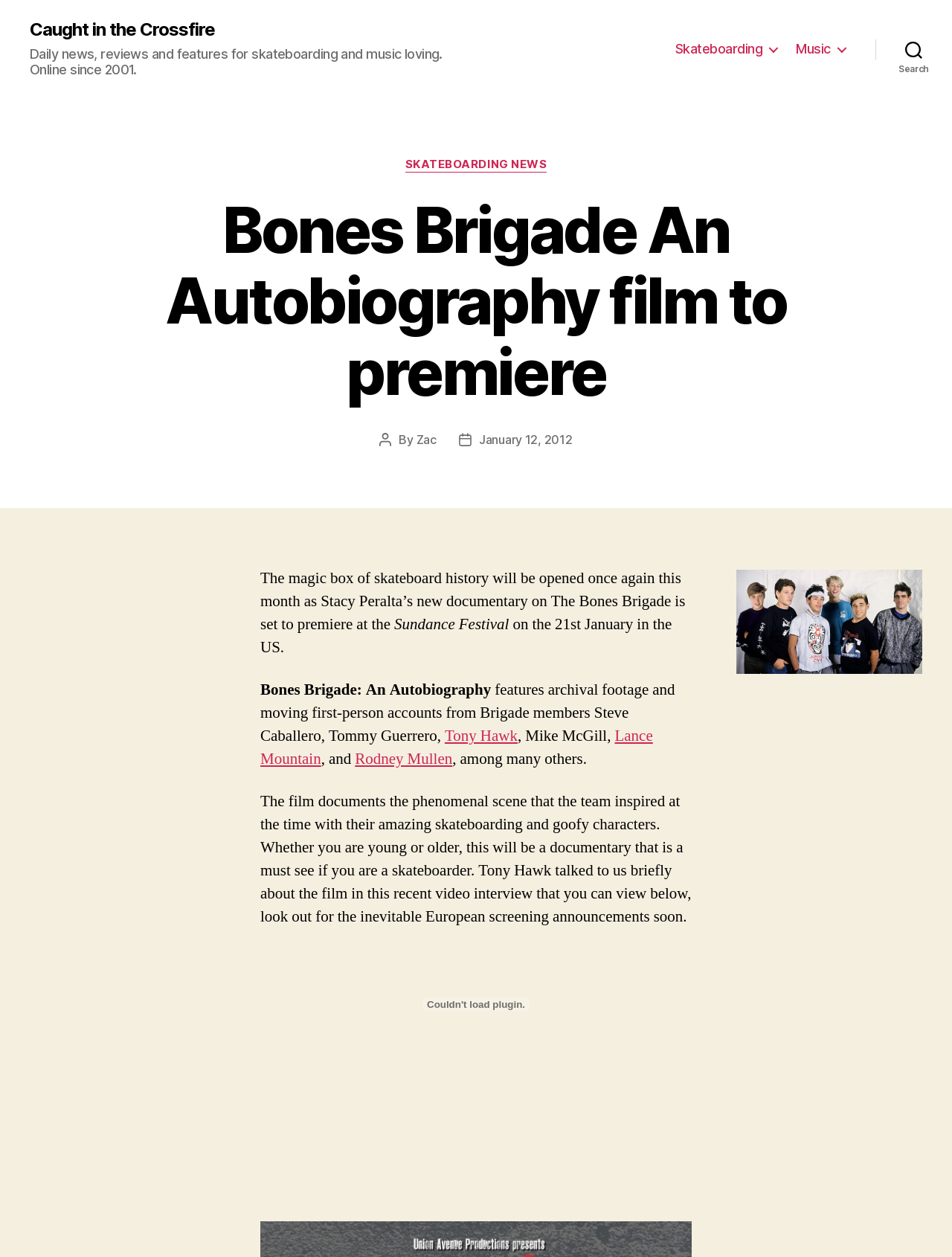What is the name of the skateboarder mentioned in the third paragraph?
Please answer the question with a detailed response using the information from the screenshot.

I found the answer by examining the text content of the webpage, specifically the third paragraph. The text mentions 'Tony Hawk' as one of the skateboarders featured in the film.